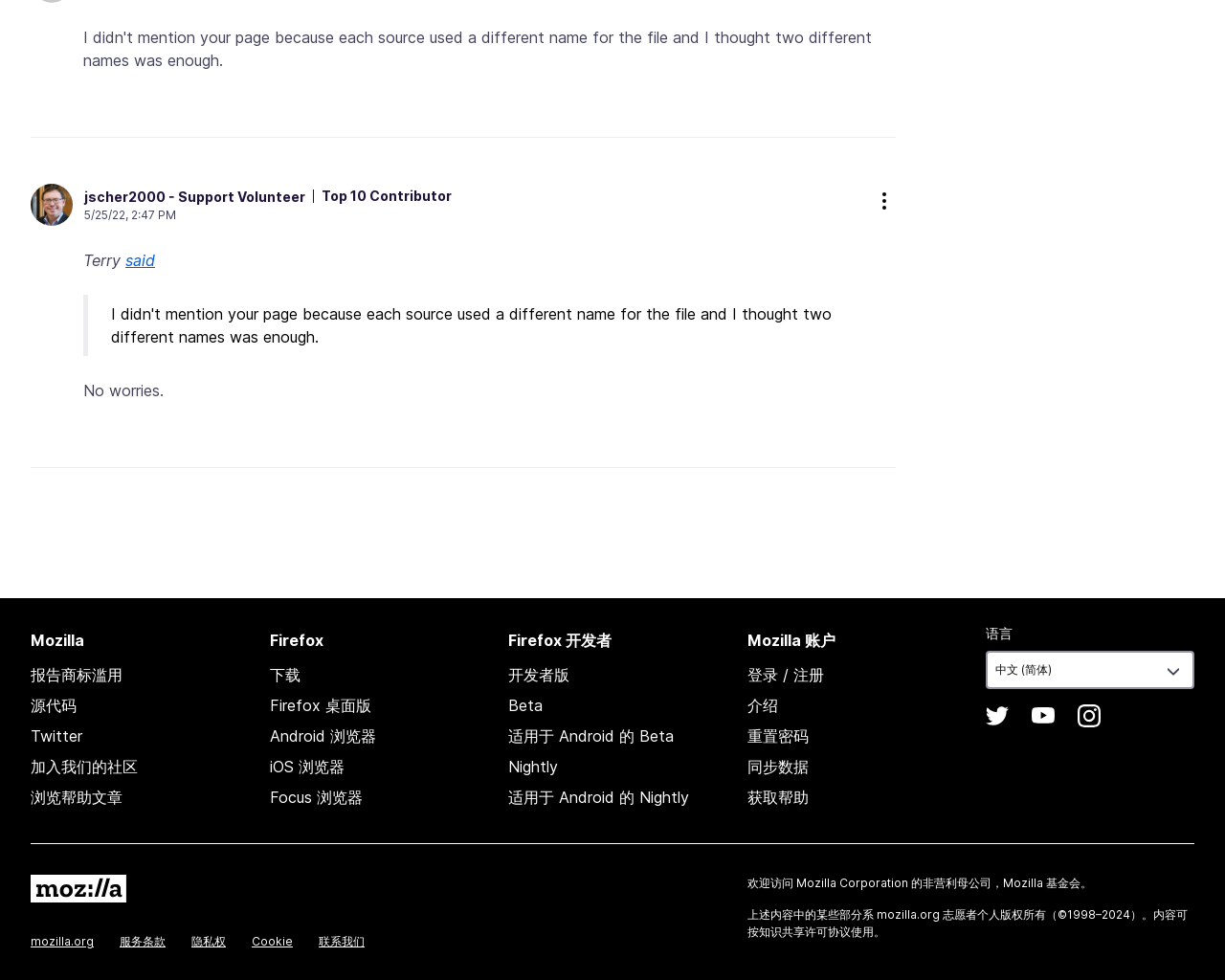Identify the bounding box coordinates for the element you need to click to achieve the following task: "Visit the 'Twitter' page". The coordinates must be four float values ranging from 0 to 1, formatted as [left, top, right, bottom].

[0.025, 0.742, 0.067, 0.761]